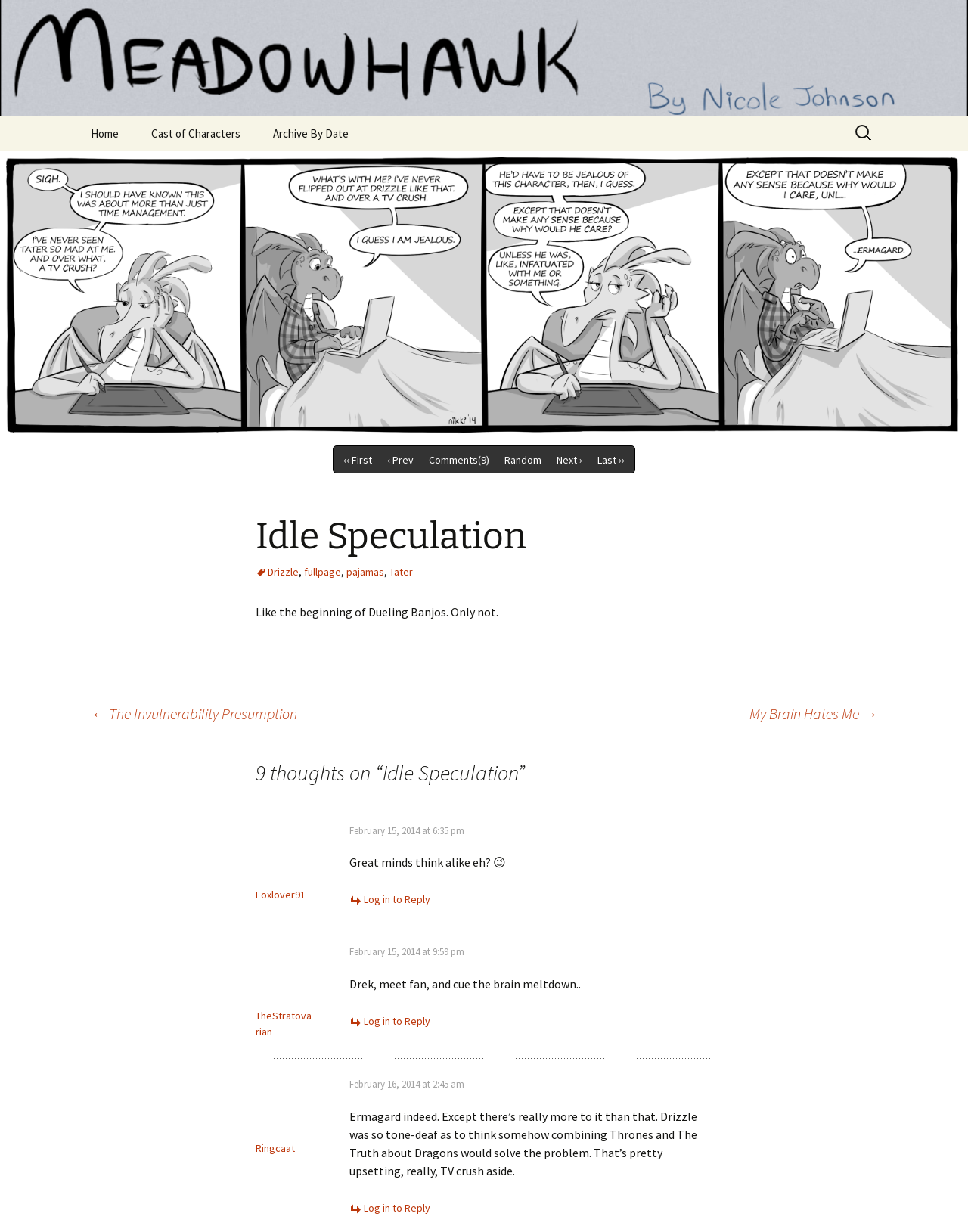Respond to the question below with a concise word or phrase:
What is the name of the author of the first comment?

Foxlover91